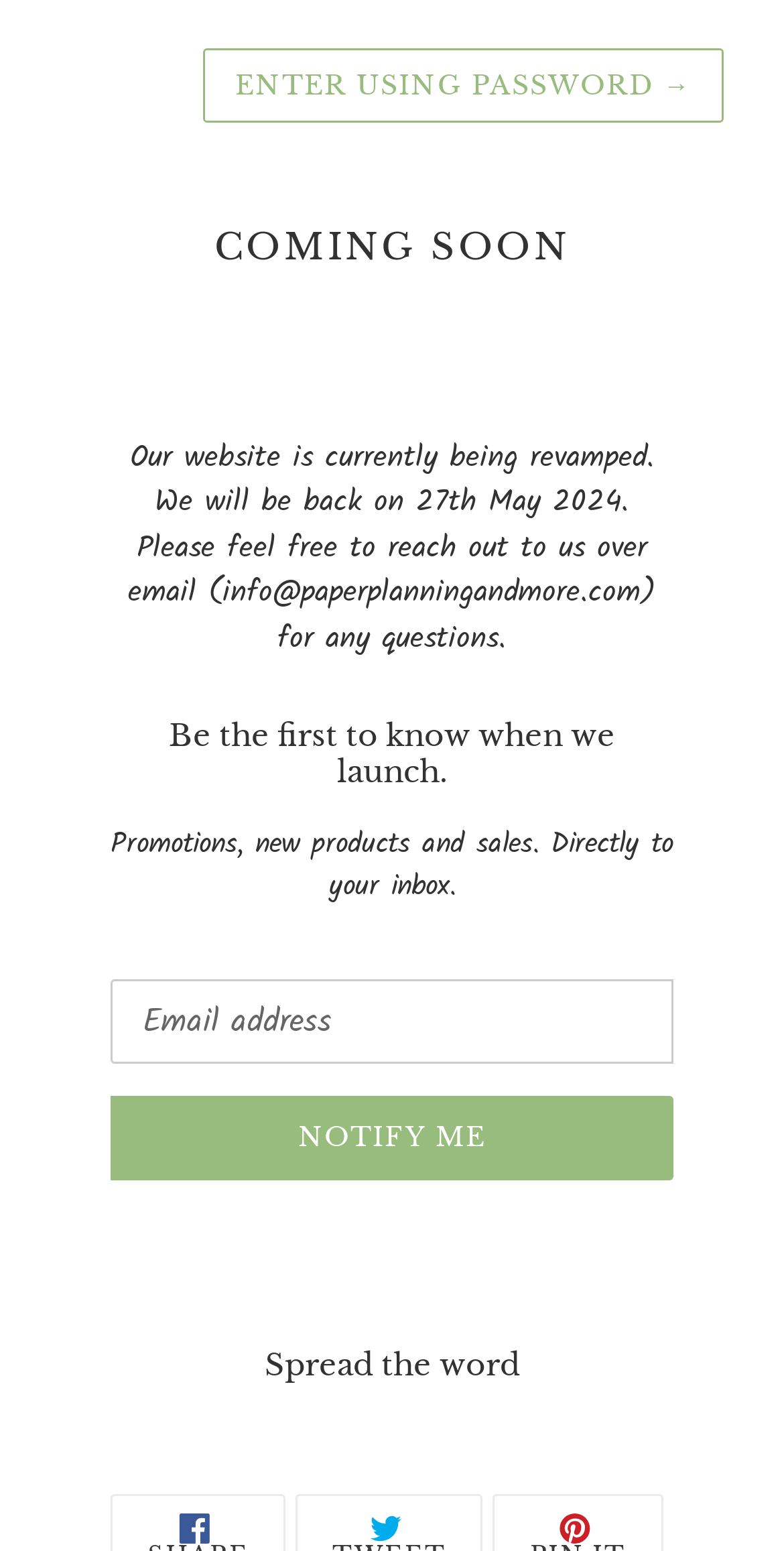Utilize the details in the image to give a detailed response to the question: How can users get notified about the launch?

Users can enter their email address in the provided textbox and click the 'NOTIFY ME' button to receive notifications about the launch.